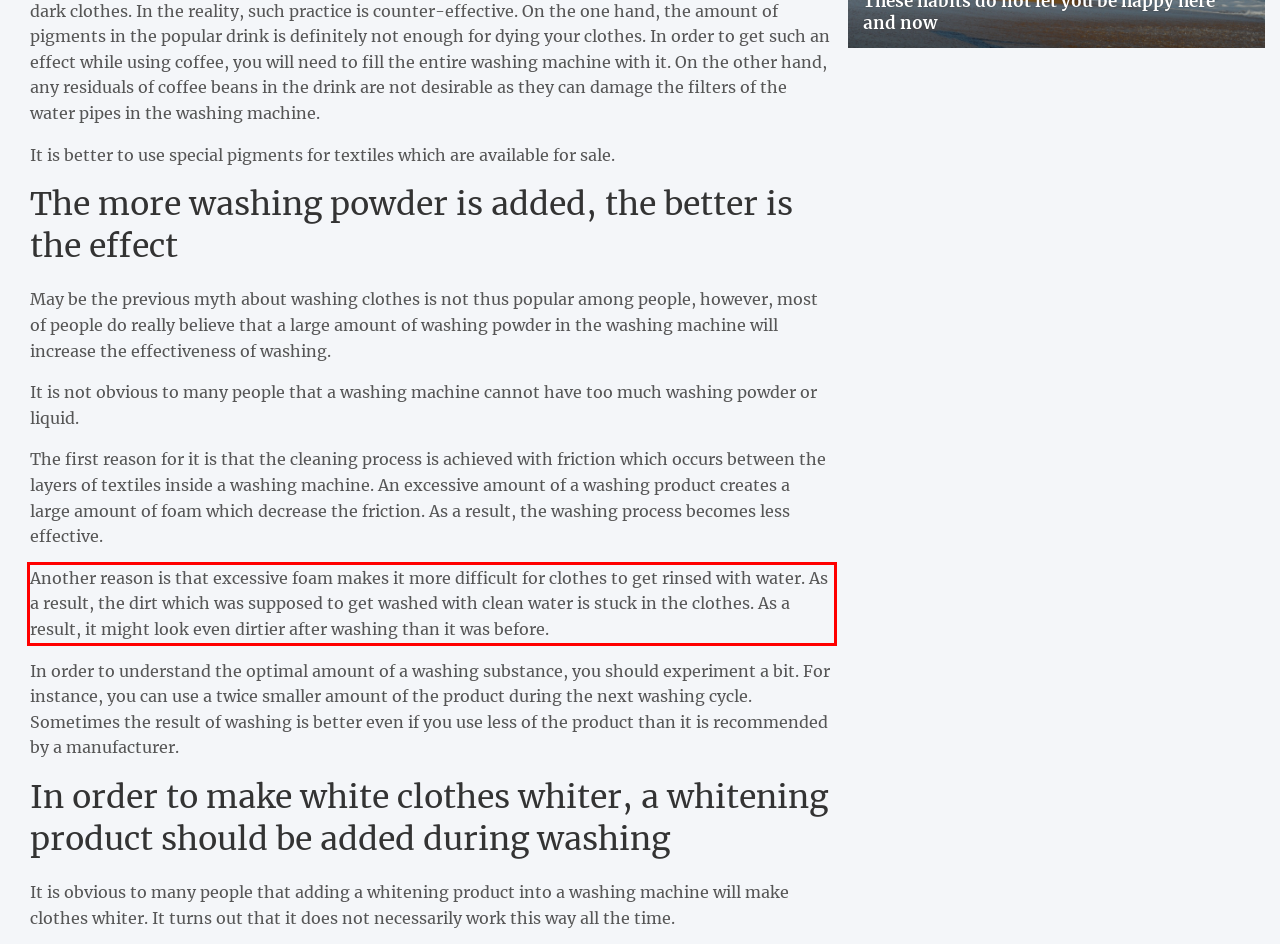Given a screenshot of a webpage with a red bounding box, extract the text content from the UI element inside the red bounding box.

Another reason is that excessive foam makes it more difficult for clothes to get rinsed with water. As a result, the dirt which was supposed to get washed with clean water is stuck in the clothes. As a result, it might look even dirtier after washing than it was before.